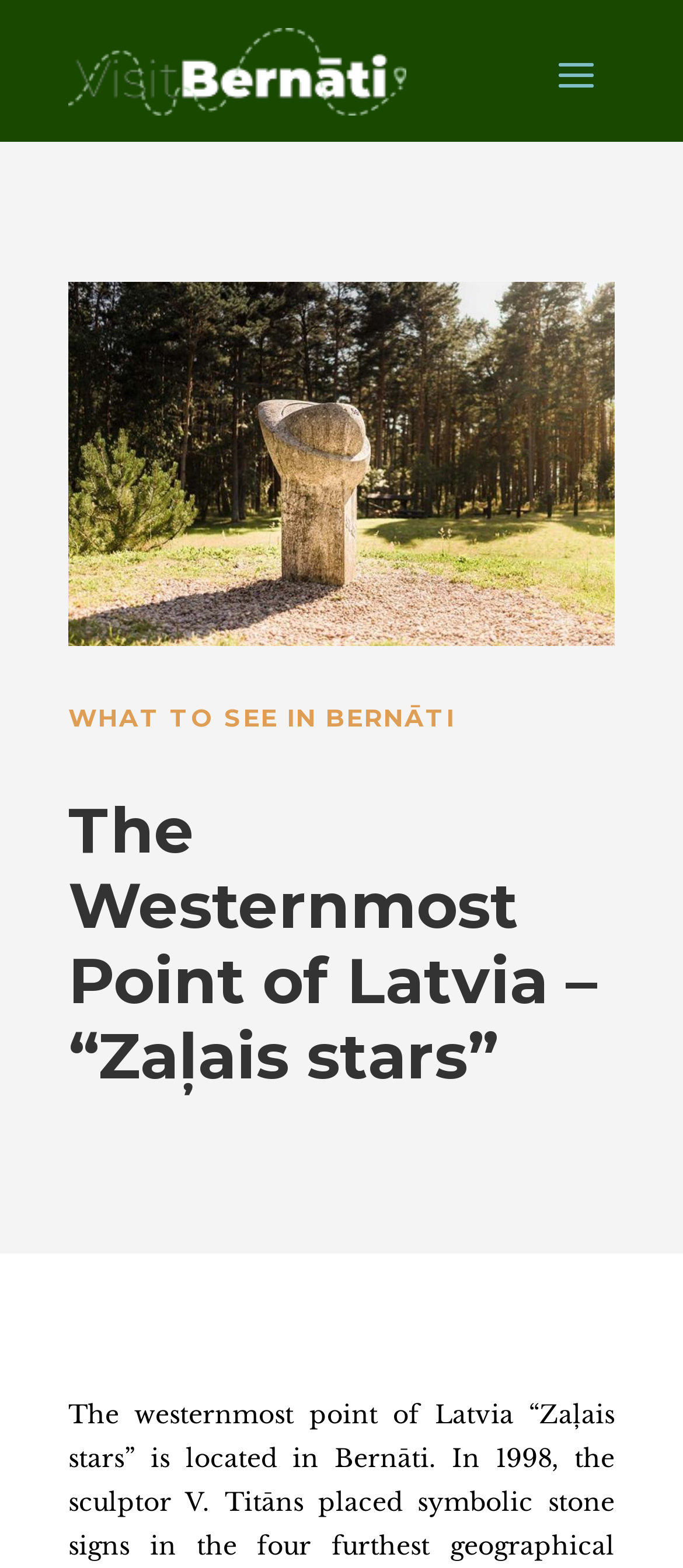Locate the bounding box coordinates of the UI element described by: "What to see in Bernāti". The bounding box coordinates should consist of four float numbers between 0 and 1, i.e., [left, top, right, bottom].

[0.1, 0.448, 0.667, 0.468]